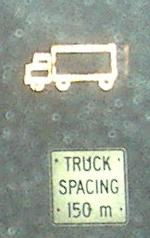Give an in-depth description of the image.

The image displays a regulatory sign indicating truck spacing requirements on a roadway. It features a simplified icon of a truck positioned above a text panel. The lower portion of the sign clearly states "TRUCK SPACING 150 m", which informs drivers about the required distance between trucks on this particular stretch of road. This spacing helps ensure safety and traffic flow, particularly in areas where larger vehicles are prevalent. The background appears to be dark, enhancing visibility of the sign's white and gold colors. This image illustrates important transportation regulations that are crucial for managing heavy vehicle traffic effectively.